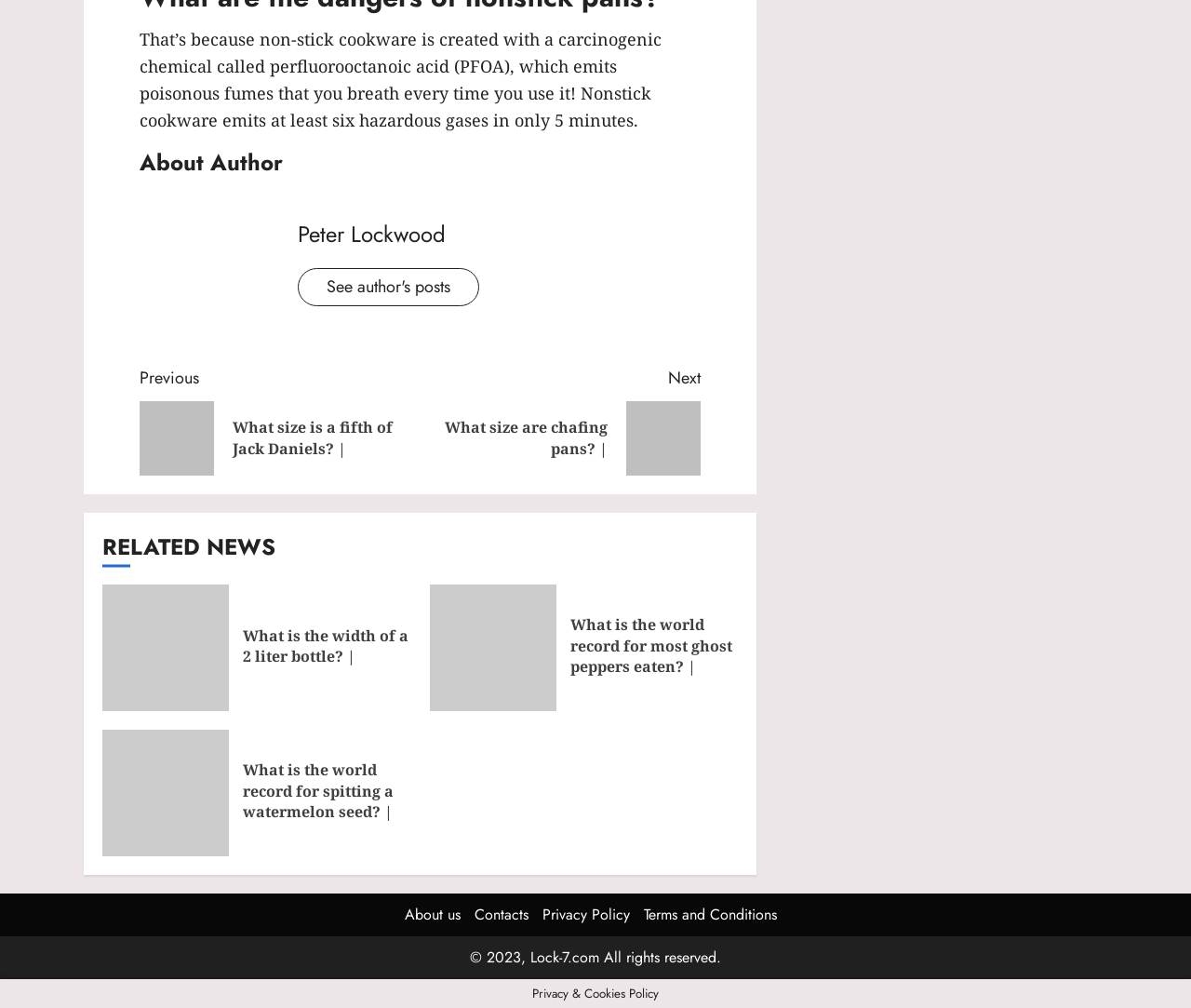What is the category of the related news?
Using the image, respond with a single word or phrase.

General knowledge